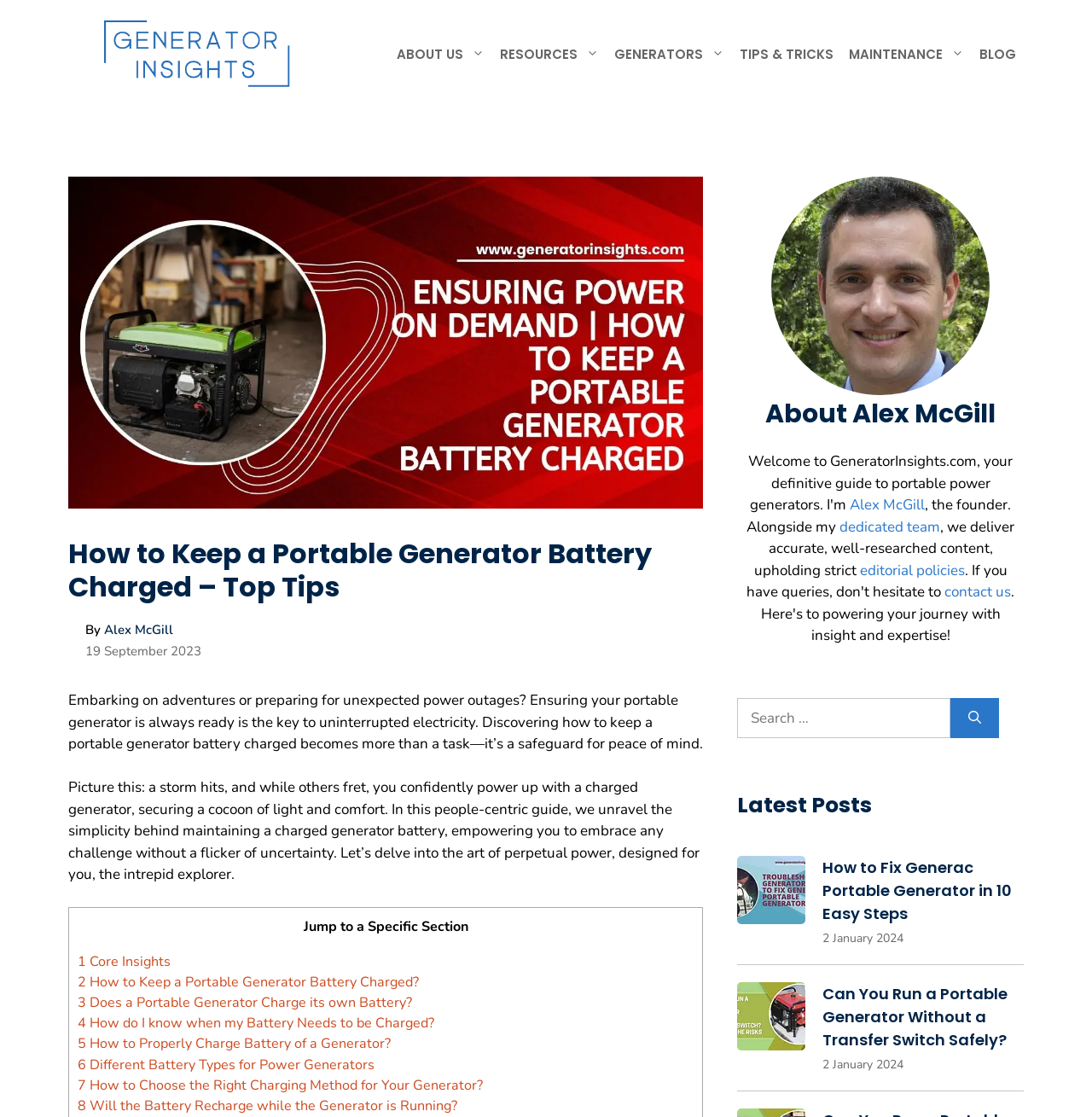Determine the bounding box coordinates of the clickable region to follow the instruction: "Learn more about the founder Alex McGill".

[0.778, 0.443, 0.847, 0.461]